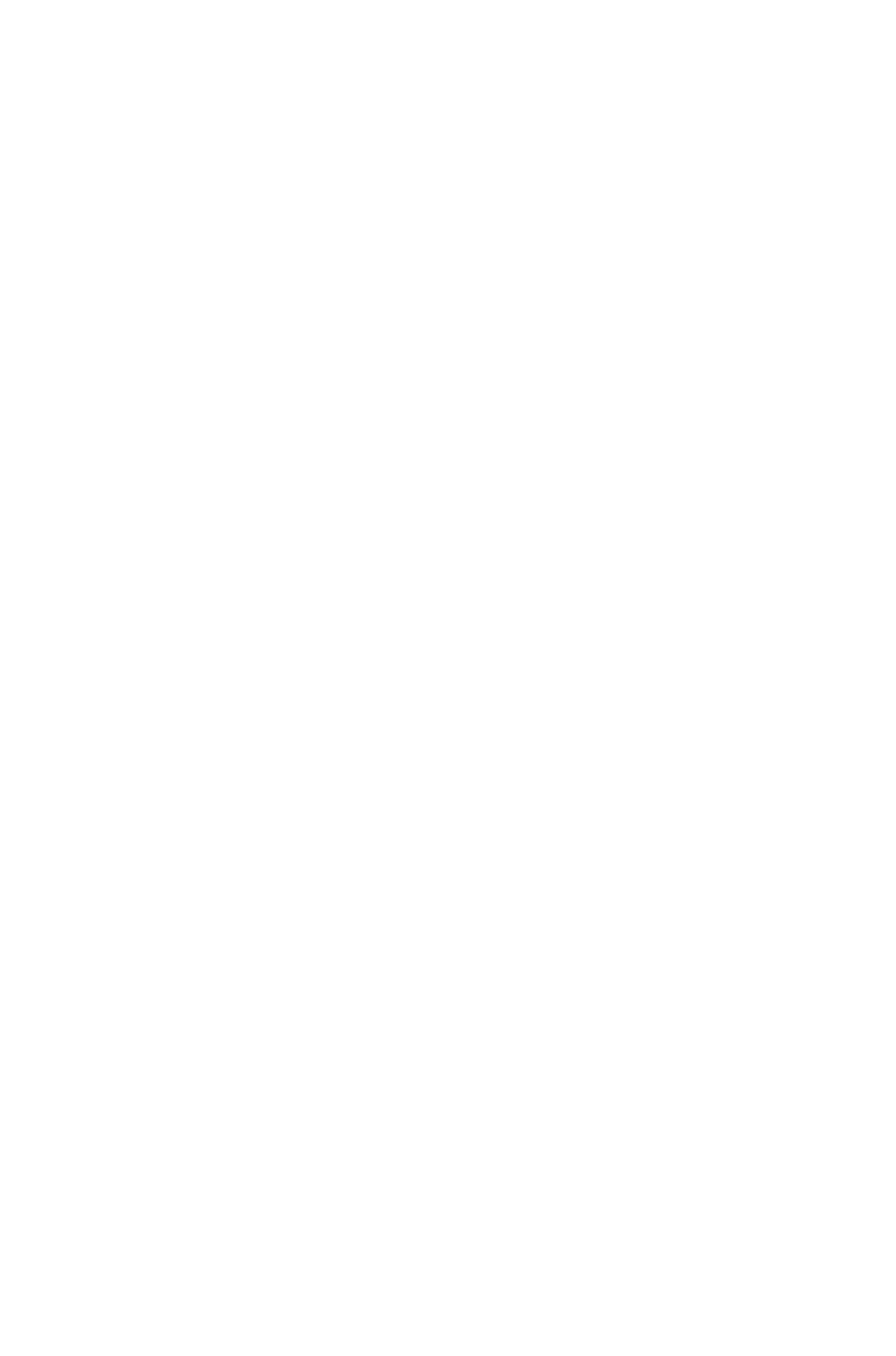What is the year of copyright?
Identify the answer in the screenshot and reply with a single word or phrase.

2024